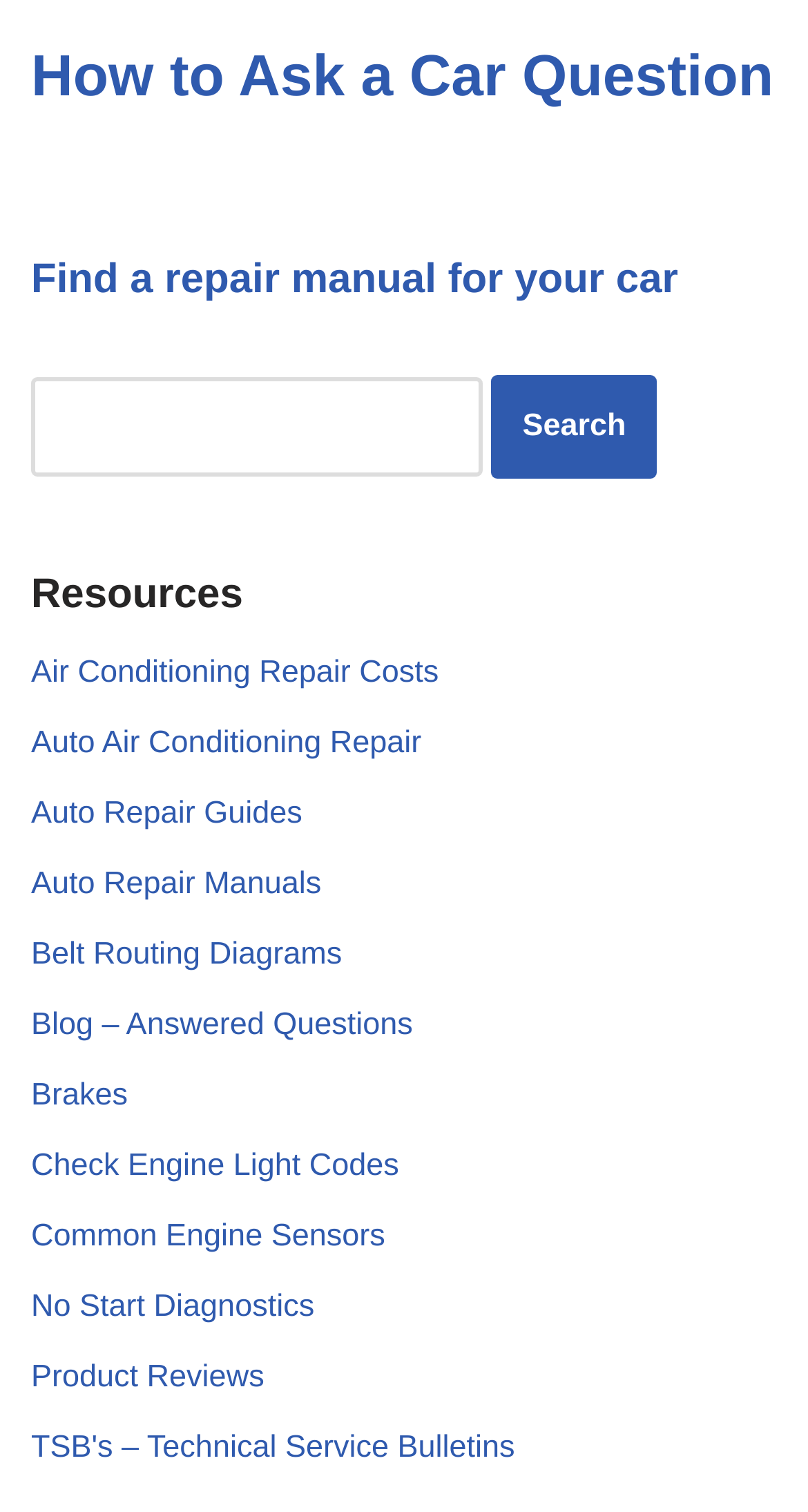Can you provide the bounding box coordinates for the element that should be clicked to implement the instruction: "Find a repair manual for your car"?

[0.038, 0.164, 0.962, 0.208]